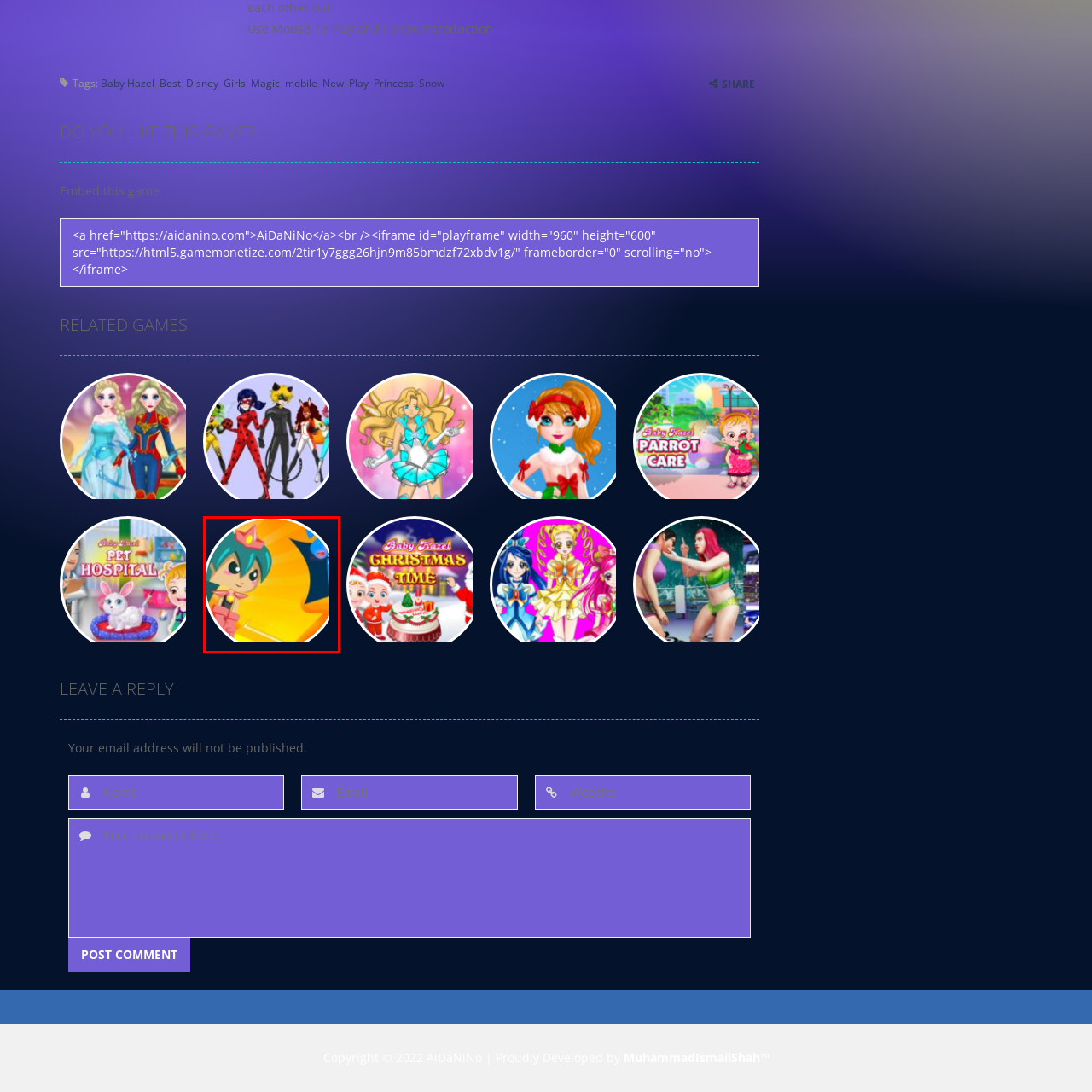What is the mood of the scene?
Carefully examine the content inside the red bounding box and give a detailed response based on what you observe.

The sunlit orange background and the character's cute expression contribute to a cheerful atmosphere, suggesting that the scene is meant to be playful and adventurous.